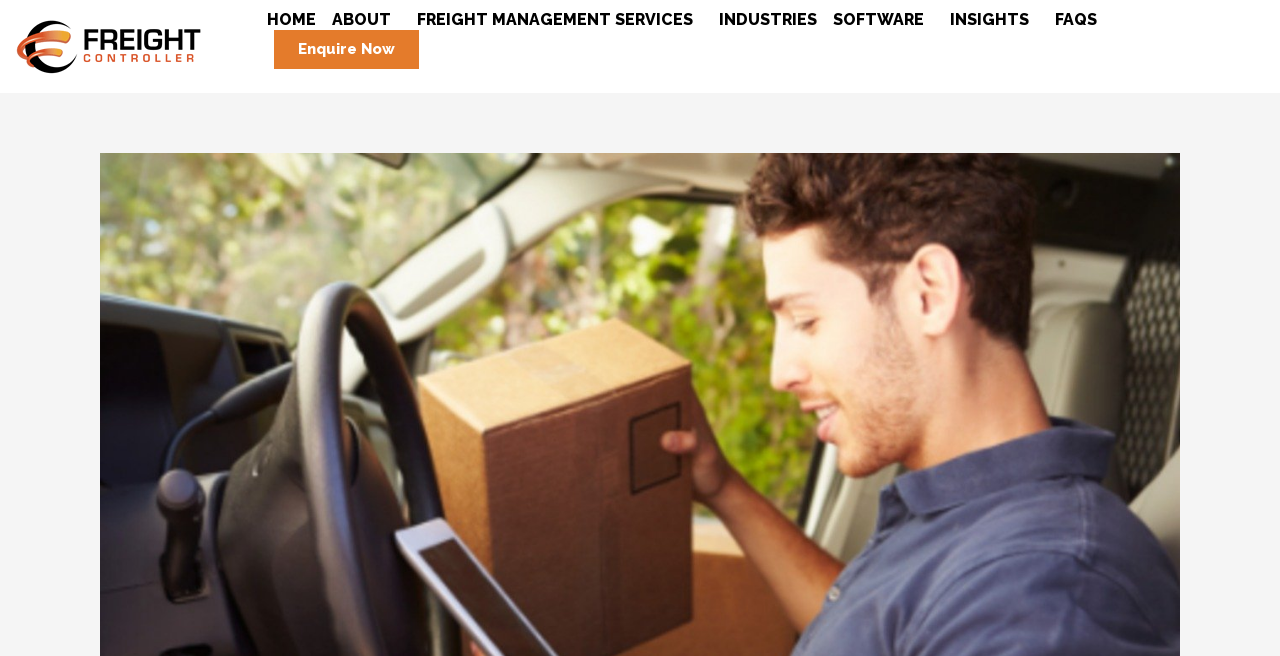Please identify the bounding box coordinates of the element I should click to complete this instruction: 'learn about freight management services'. The coordinates should be given as four float numbers between 0 and 1, like this: [left, top, right, bottom].

[0.32, 0.015, 0.555, 0.046]